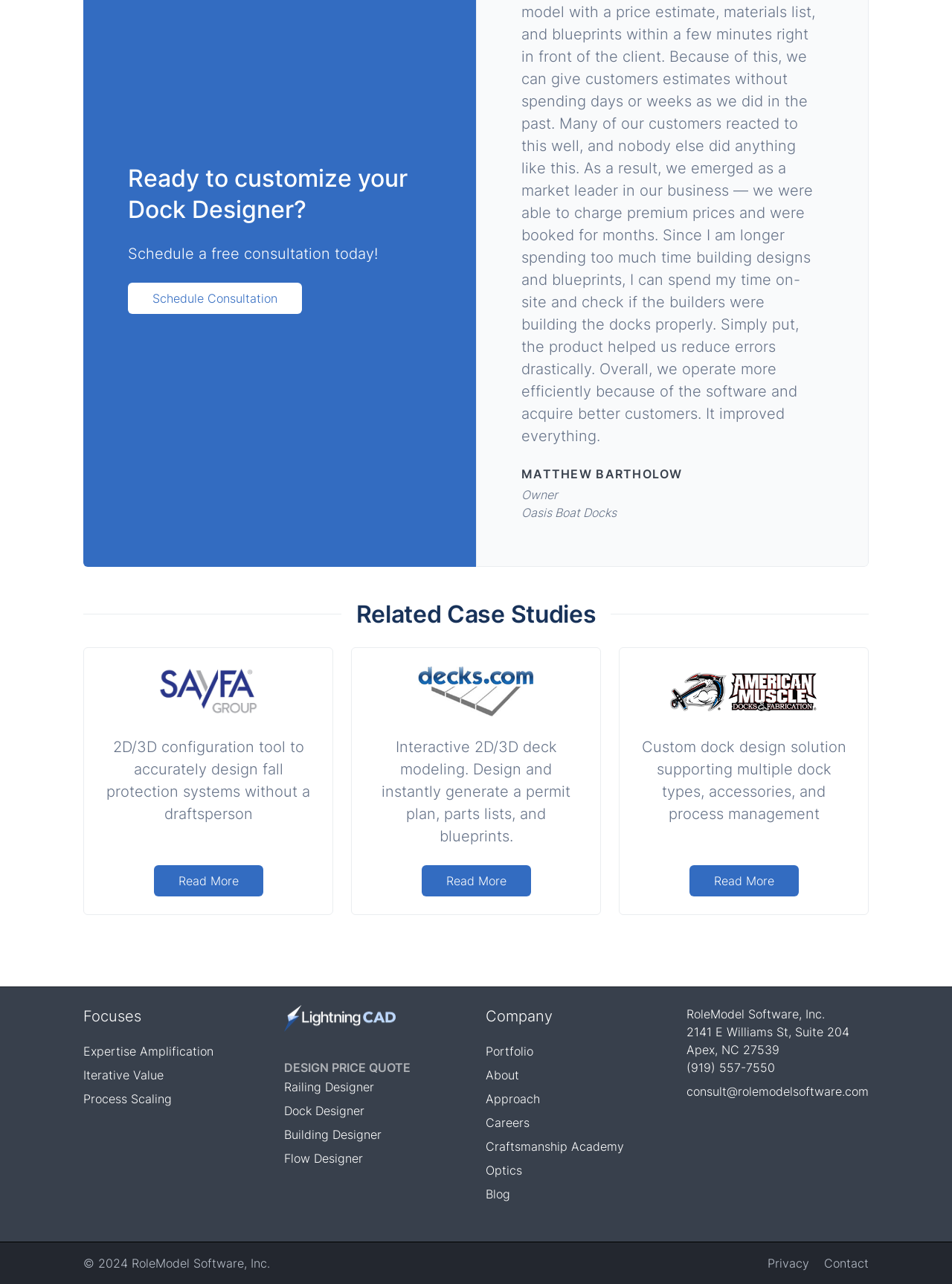Identify the bounding box coordinates of the clickable region required to complete the instruction: "Get a design price quote". The coordinates should be given as four float numbers within the range of 0 and 1, i.e., [left, top, right, bottom].

[0.299, 0.826, 0.432, 0.837]